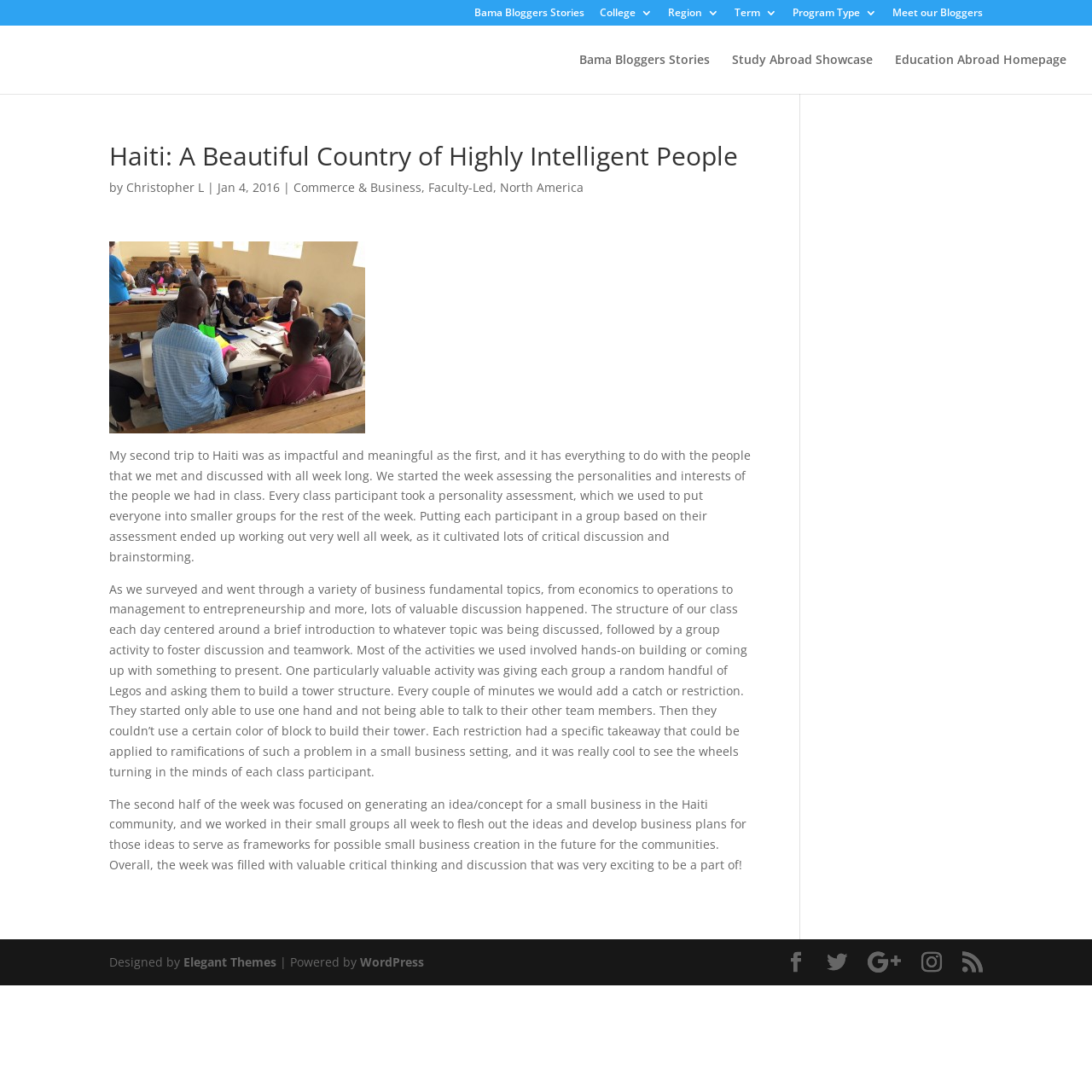Find the bounding box coordinates of the area that needs to be clicked in order to achieve the following instruction: "Read the blog post by Christopher L". The coordinates should be specified as four float numbers between 0 and 1, i.e., [left, top, right, bottom].

[0.116, 0.164, 0.187, 0.179]